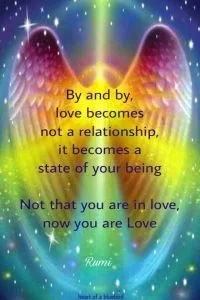Create a vivid and detailed description of the image.

The image features a vibrant and ethereal background adorned with angelic wings that radiate a spectrum of colors, creating a transformative and uplifting atmosphere. Central to the artwork is a profound quote by Rumi, elegantly typeset in a graceful font. The text reads: 

"By and by, love becomes not a relationship, it becomes a state of your being. Not that you are in love, now you are Love."

This message invites reflection on the nature of love as an intrinsic quality rather than merely an external connection. The colorful backdrop enhances the essence of the quote, symbolizing the warmth and light associated with self-love and inner peace. The overall composition exudes positivity and encourages viewers to embrace their own worth and the powerful energy of love.